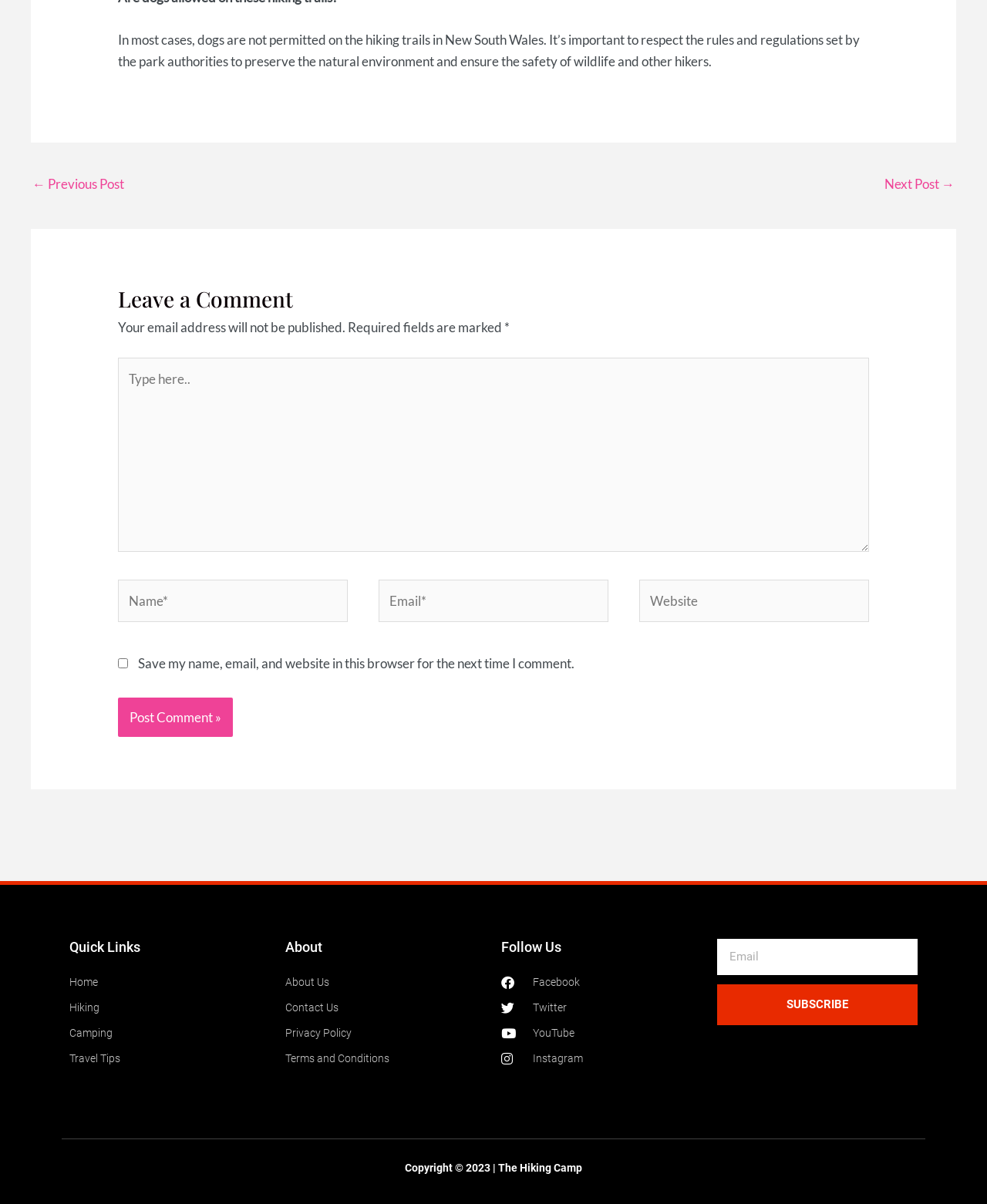Please indicate the bounding box coordinates of the element's region to be clicked to achieve the instruction: "Leave a comment". Provide the coordinates as four float numbers between 0 and 1, i.e., [left, top, right, bottom].

[0.12, 0.109, 0.88, 0.139]